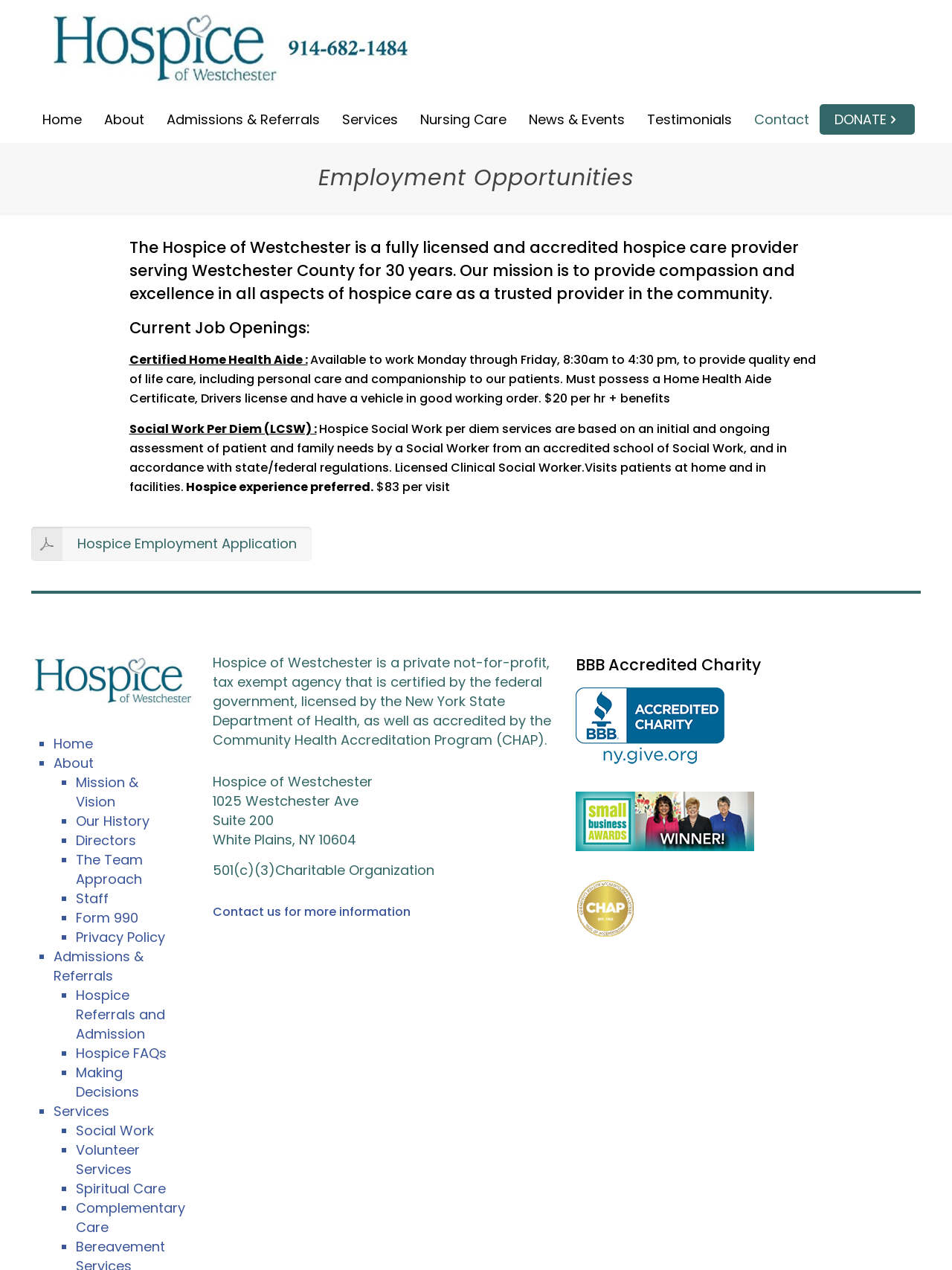Mark the bounding box of the element that matches the following description: "Programme".

None